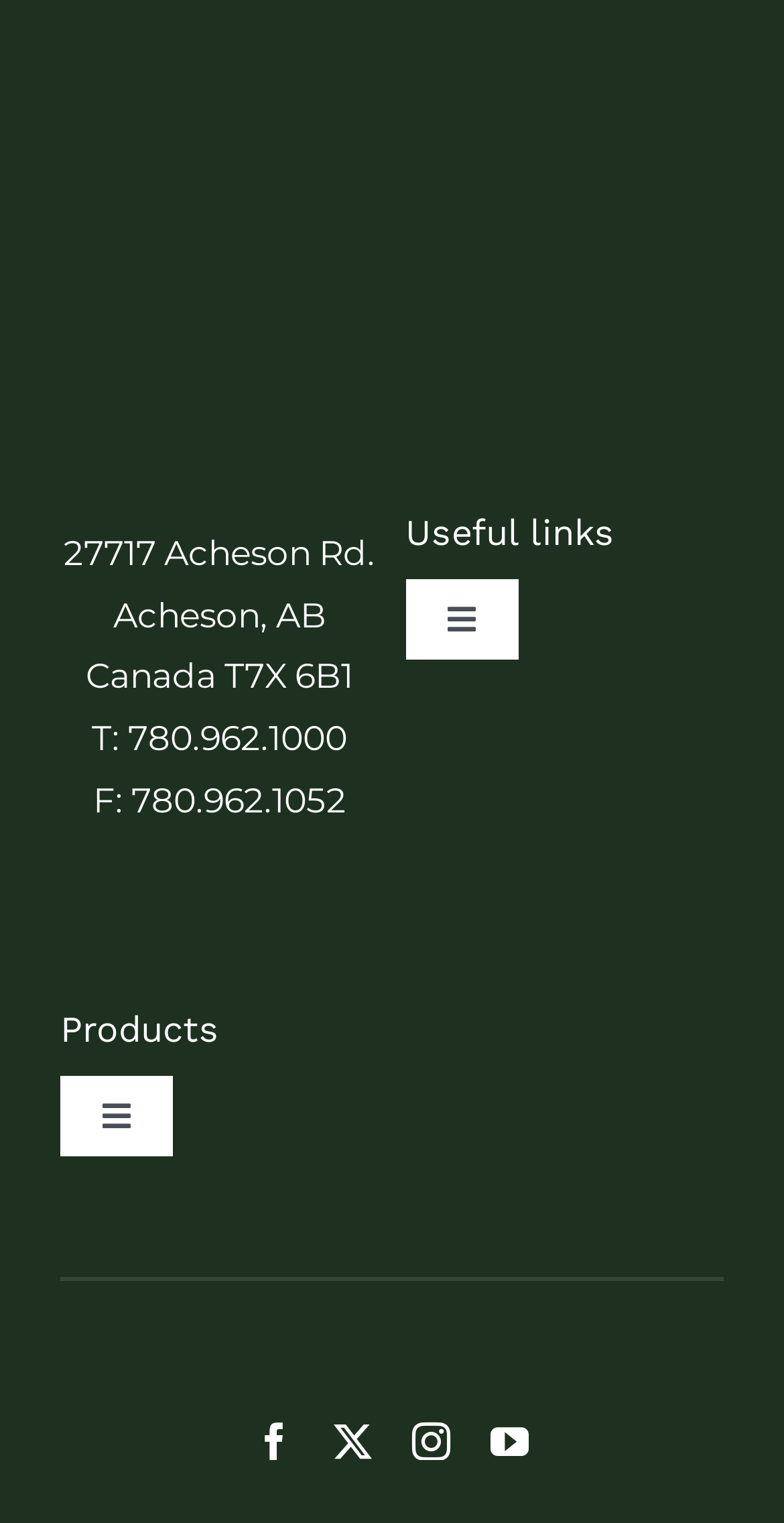Reply to the question below using a single word or brief phrase:
What are the two categories of products?

Utility and Do-It-Yourself